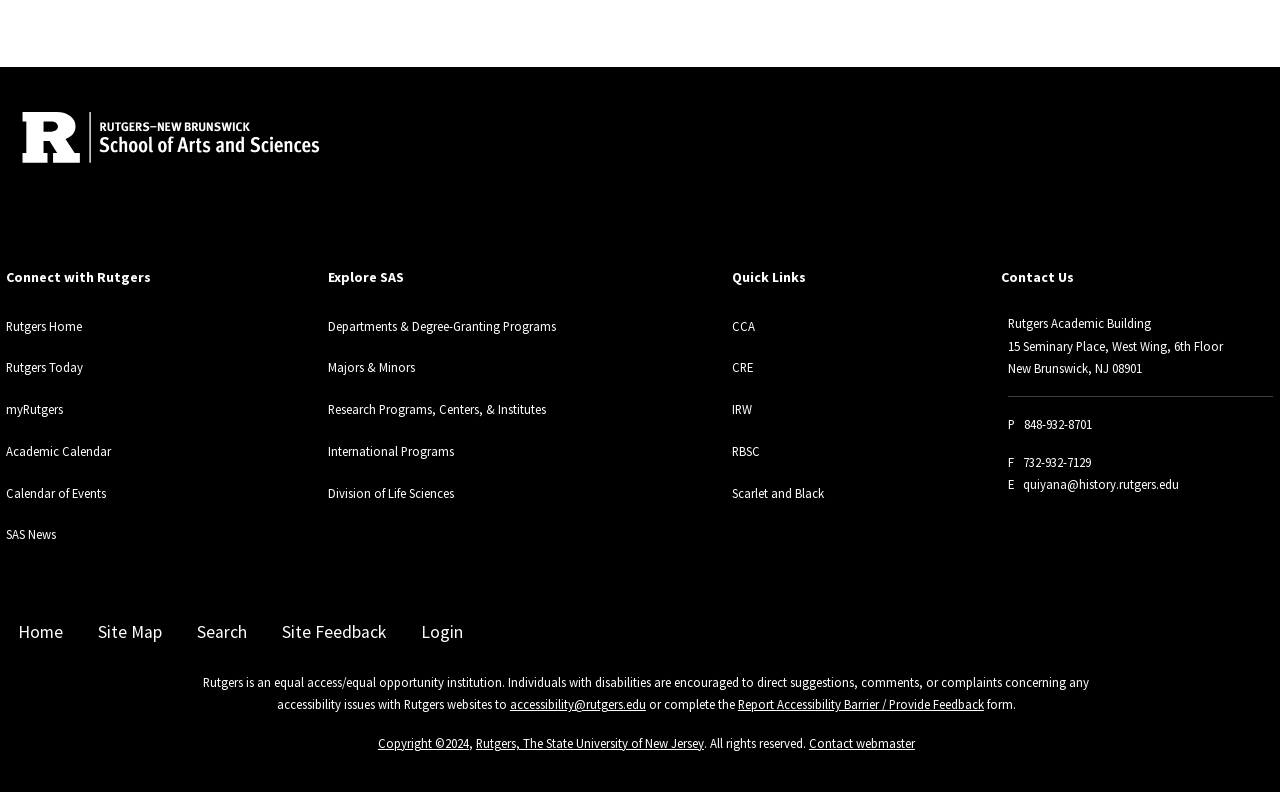Calculate the bounding box coordinates of the UI element given the description: "RBSC".

[0.572, 0.548, 0.594, 0.568]